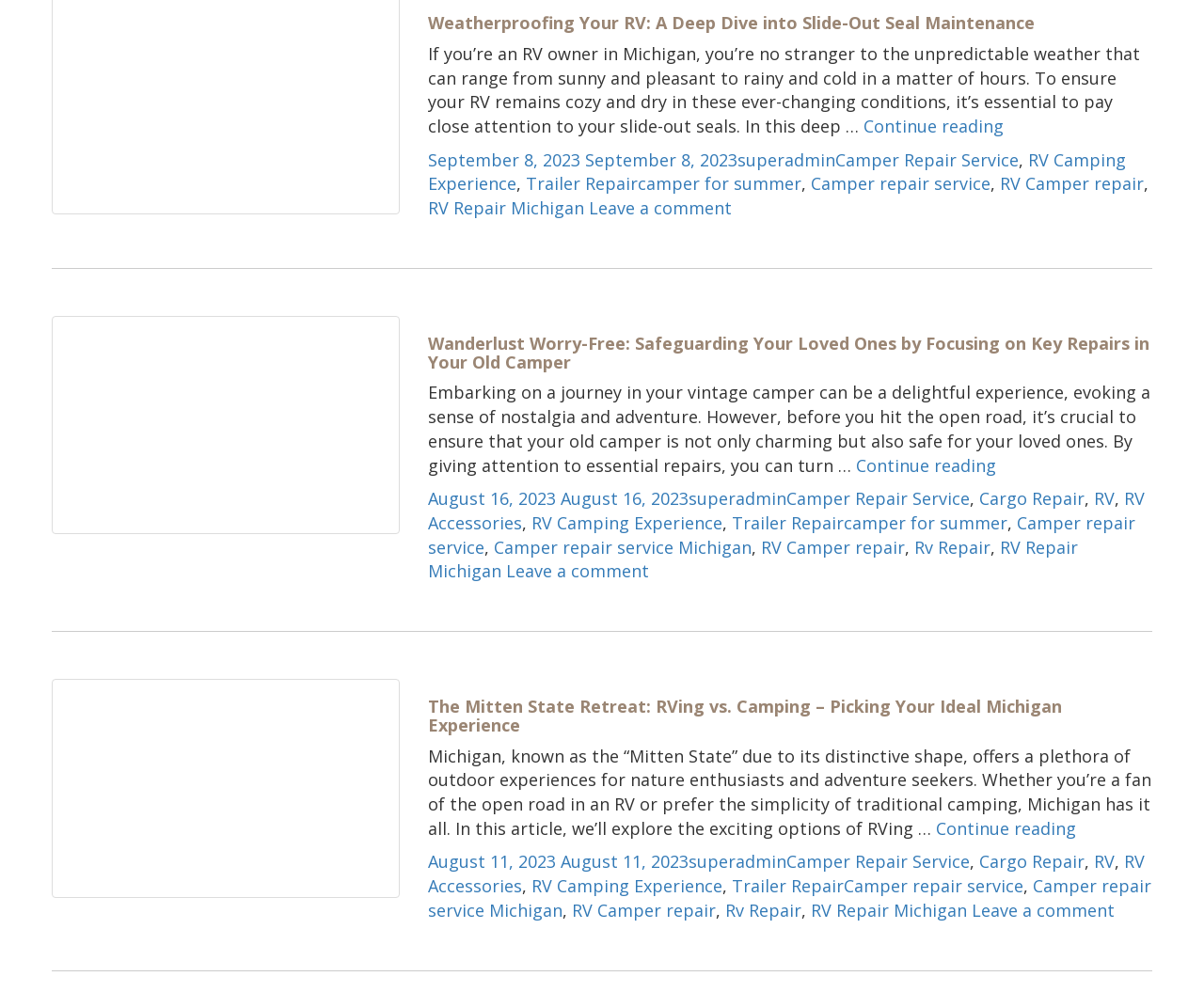Based on the element description, predict the bounding box coordinates (top-left x, top-left y, bottom-right x, bottom-right y) for the UI element in the screenshot: Camper repair service

[0.355, 0.516, 0.943, 0.563]